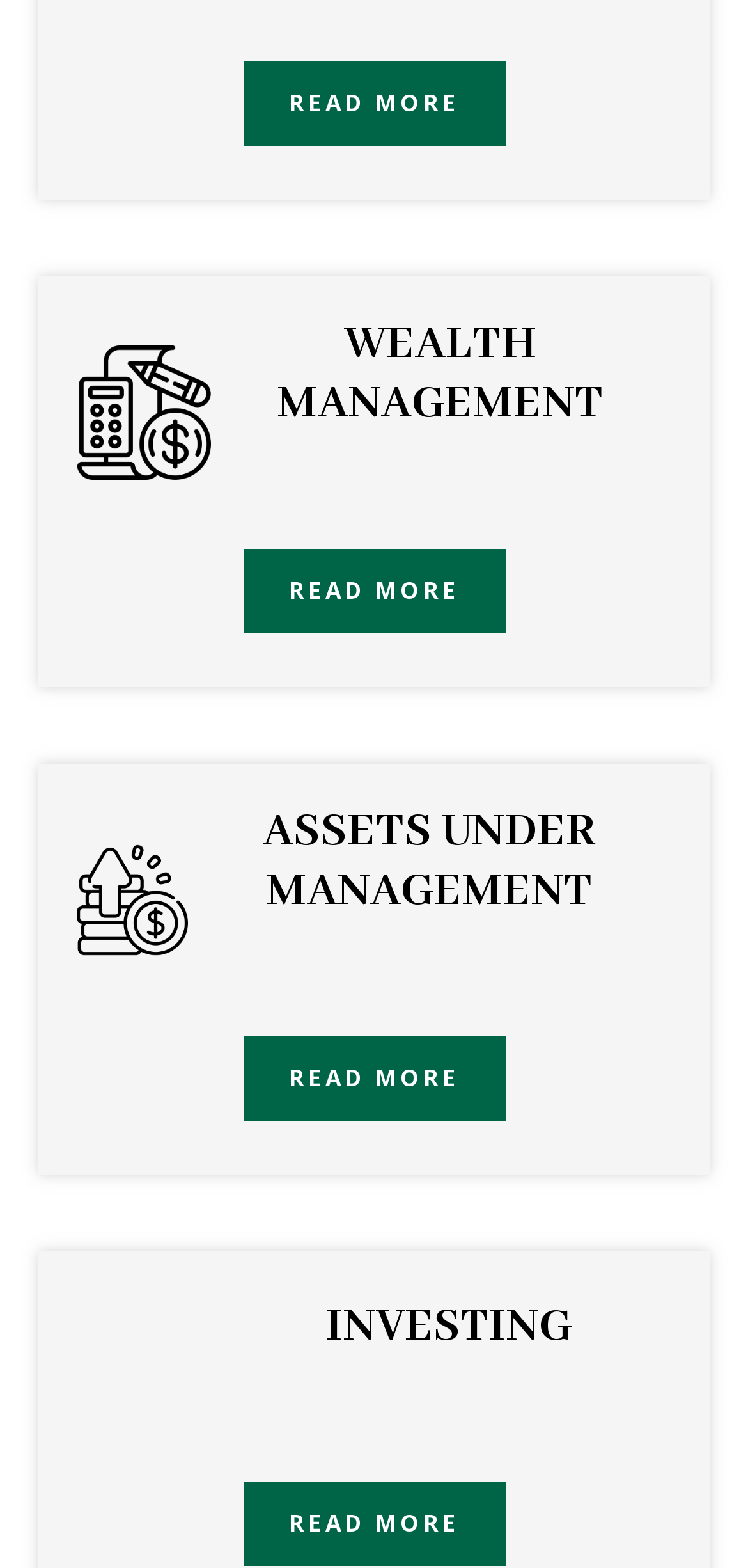How many links are there on this webpage?
Please provide a single word or phrase as your answer based on the screenshot.

7